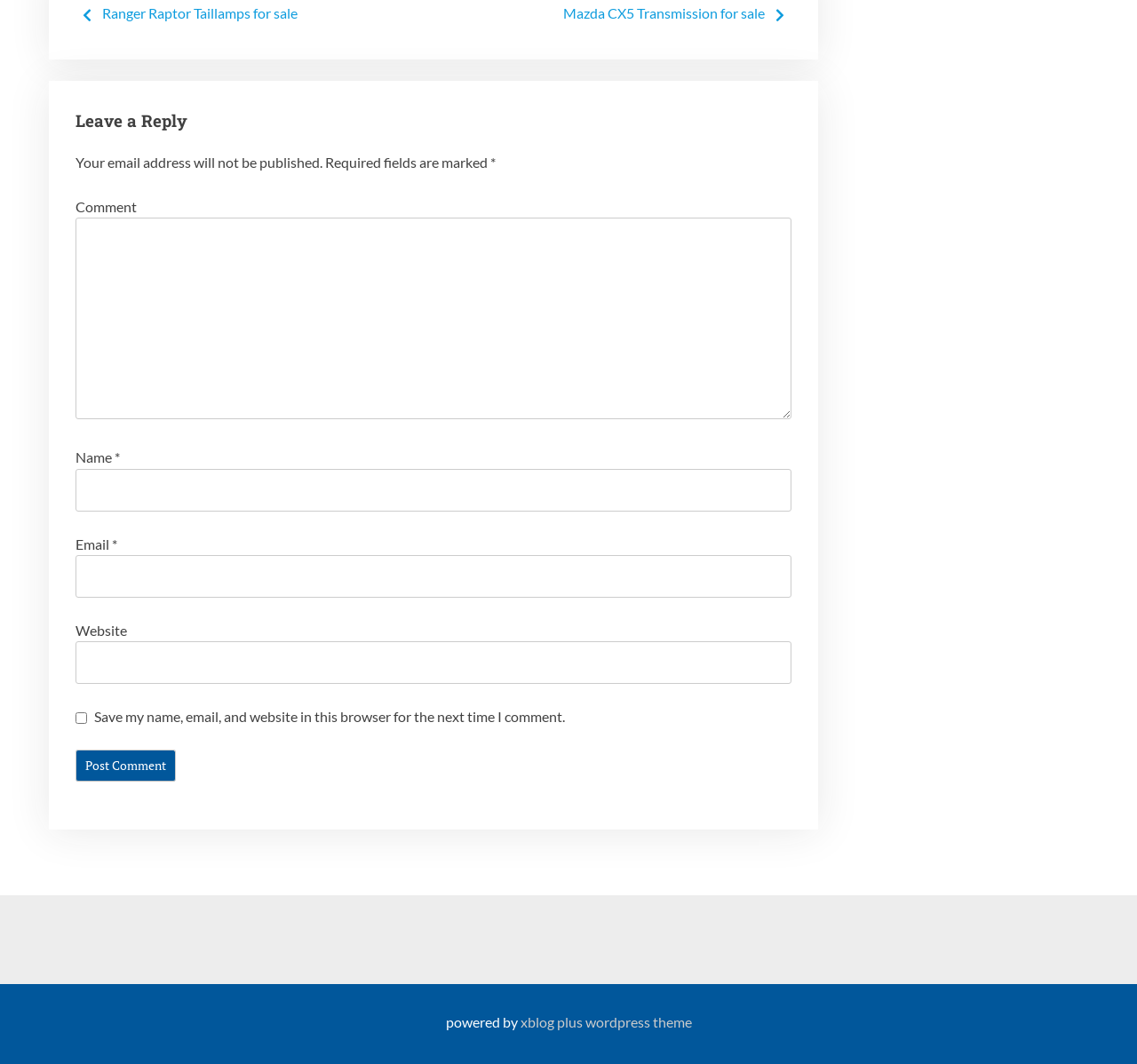Please respond to the question with a concise word or phrase:
What is the purpose of the textboxes?

Leave a comment